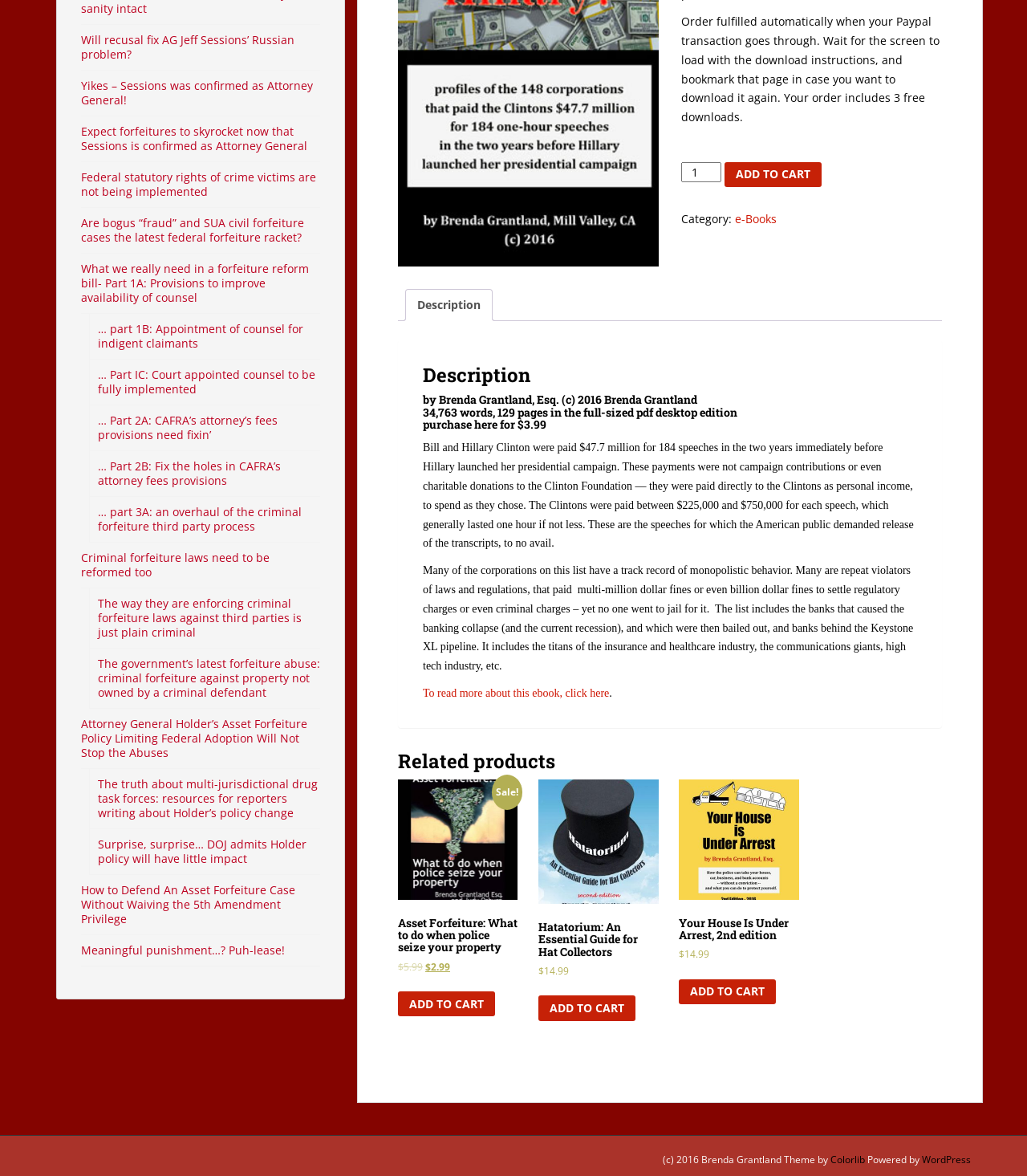Given the element description, predict the bounding box coordinates in the format (top-left x, top-left y, bottom-right x, bottom-right y), using floating point numbers between 0 and 1: Description

[0.406, 0.247, 0.468, 0.273]